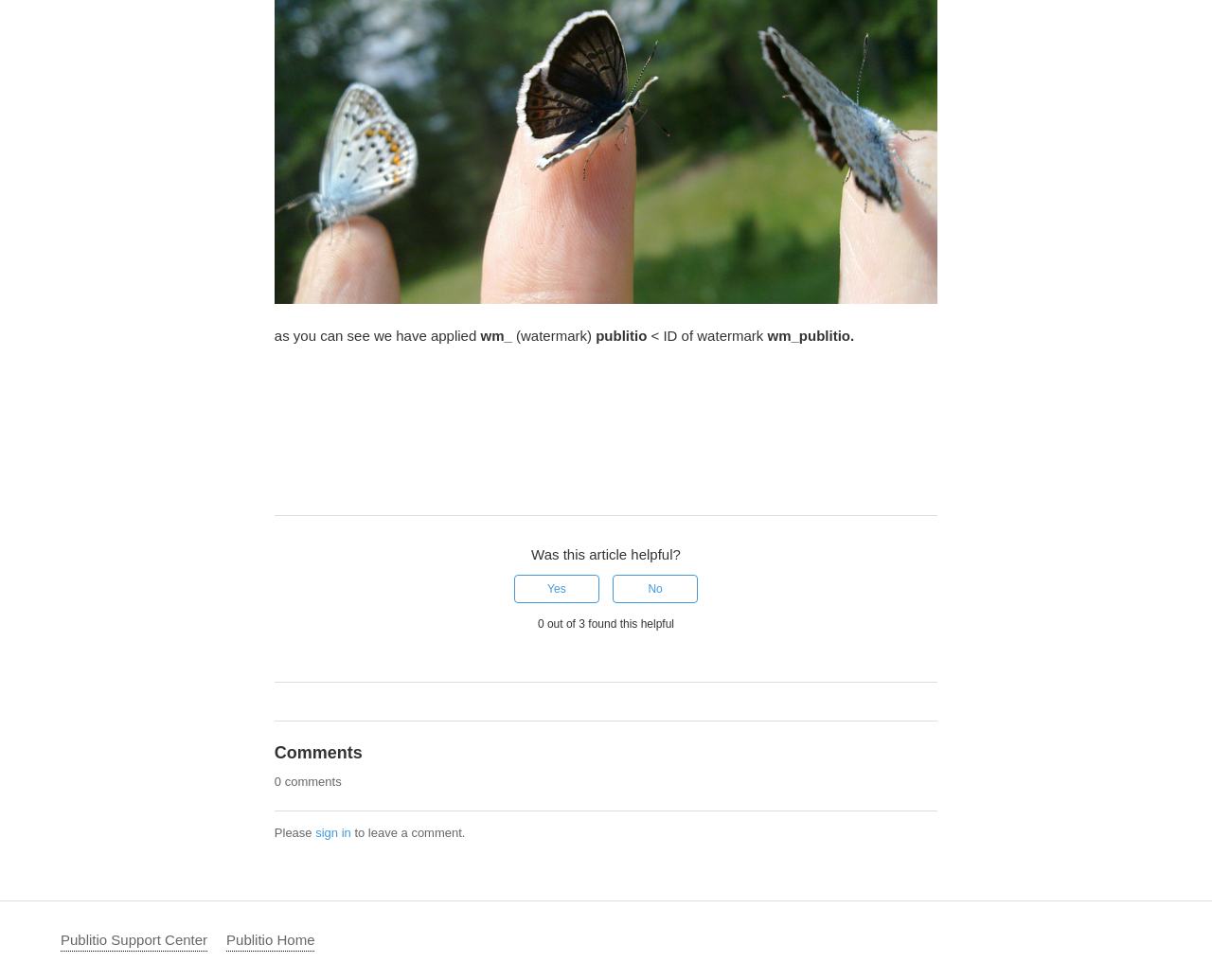Use a single word or phrase to answer the question: 
How many people found this article helpful?

0